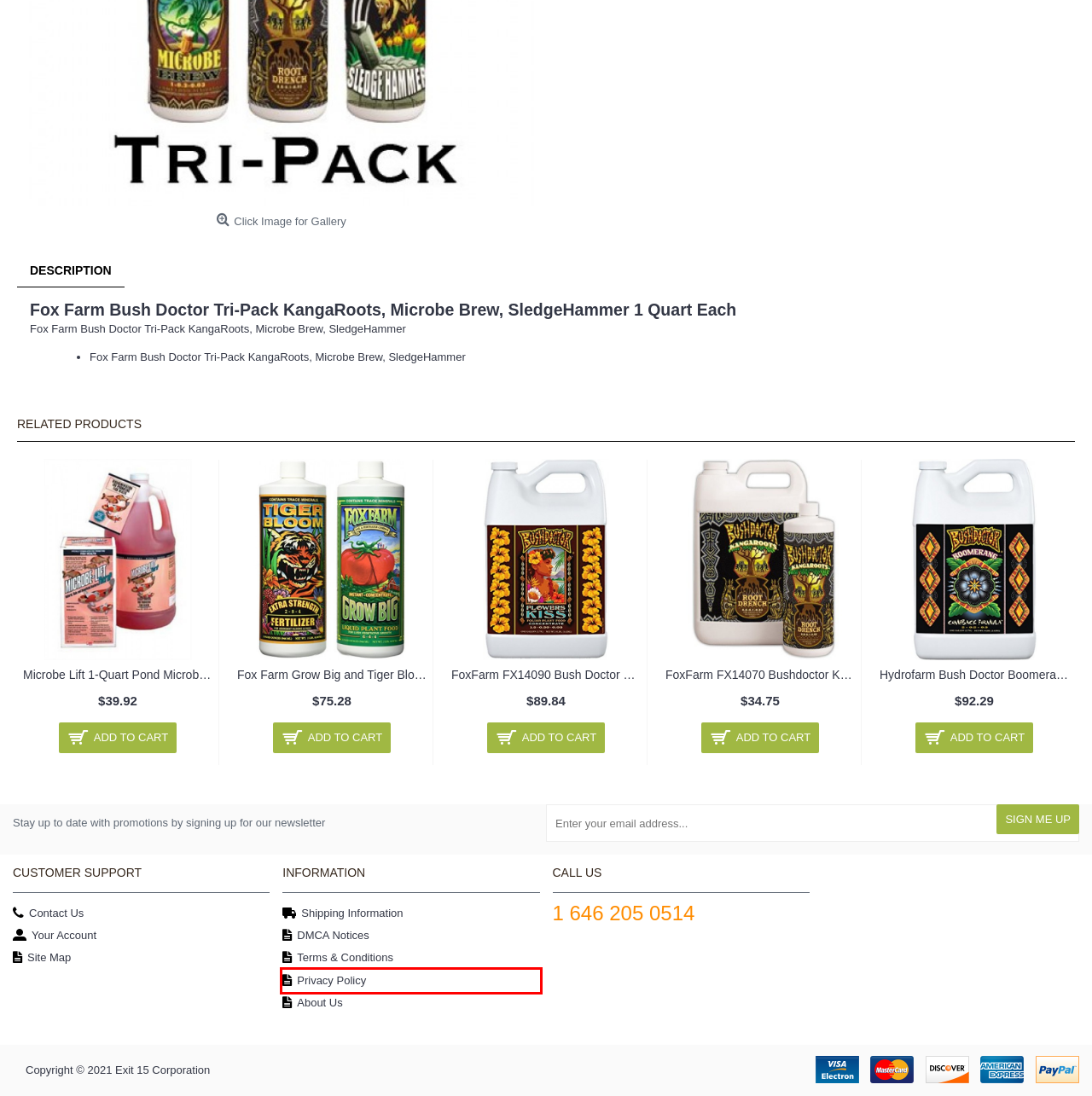Consider the screenshot of a webpage with a red bounding box and select the webpage description that best describes the new page that appears after clicking the element inside the red box. Here are the candidates:
A. Privacy Policy
B. Contact Us
C. FoxFarm FX14090 Bush Doctor Flowers Kiss Fertilizer, 1 G ...
D. Terms & Conditions
E. Shipping Rates
F. Site Map
G. Microbe Lift 1-Quart Pond Microbe-Lift TheraP THERAPQ
H. DMCA Notices

A